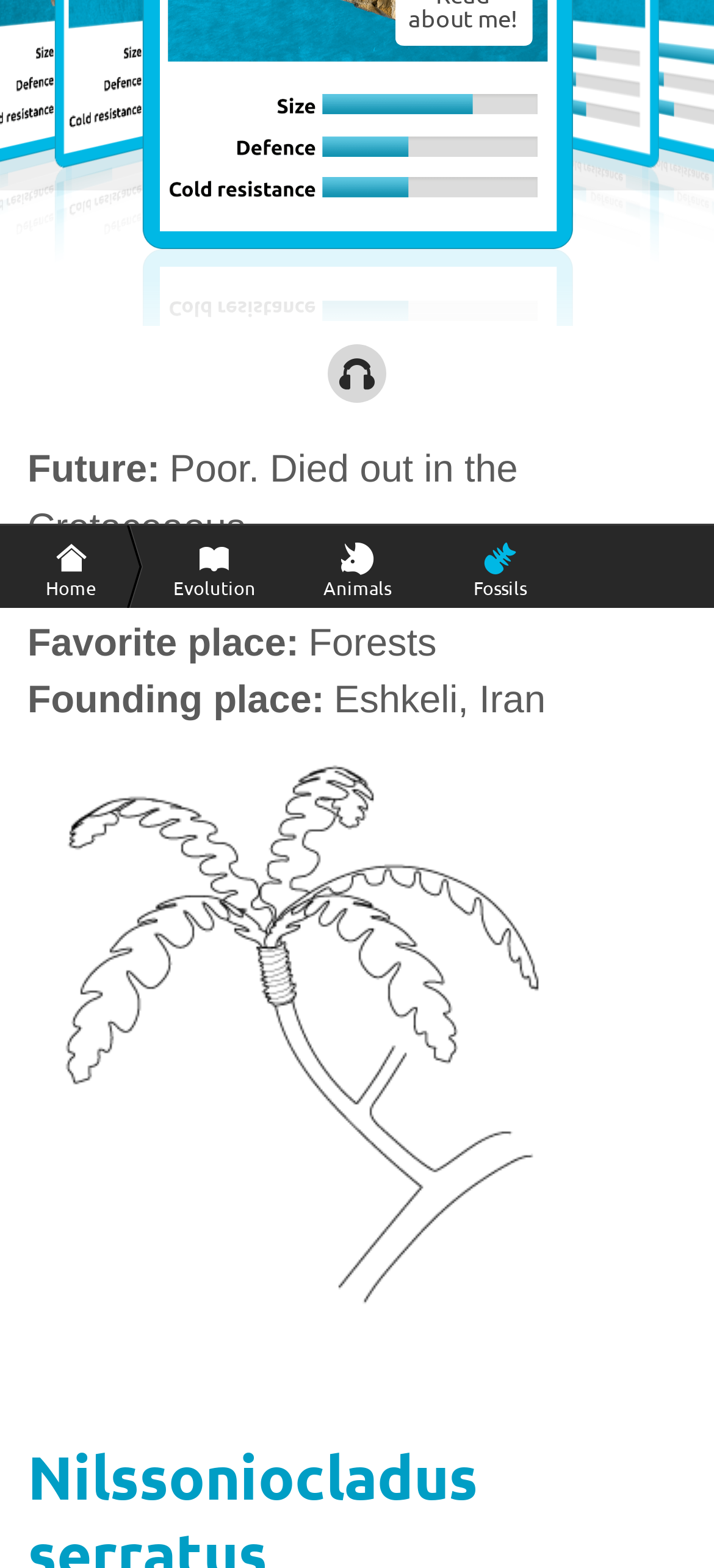Extract the bounding box of the UI element described as: "Fossils".

[0.6, 0.335, 0.8, 0.388]